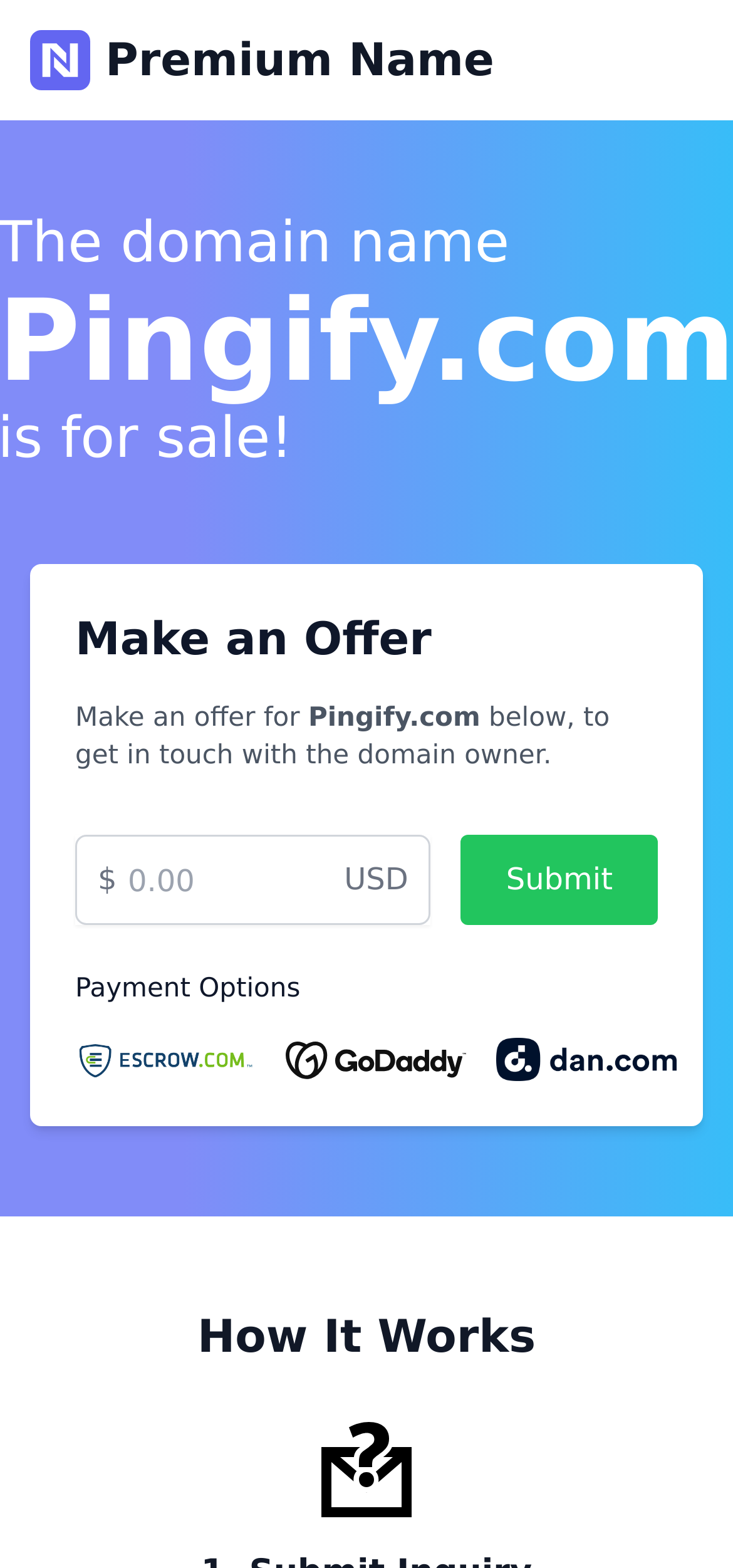With reference to the screenshot, provide a detailed response to the question below:
What is the purpose of the textbox?

The textbox is used to enter the offer amount, as indicated by the static text '$' located next to it and the fact that it is required to make an offer.